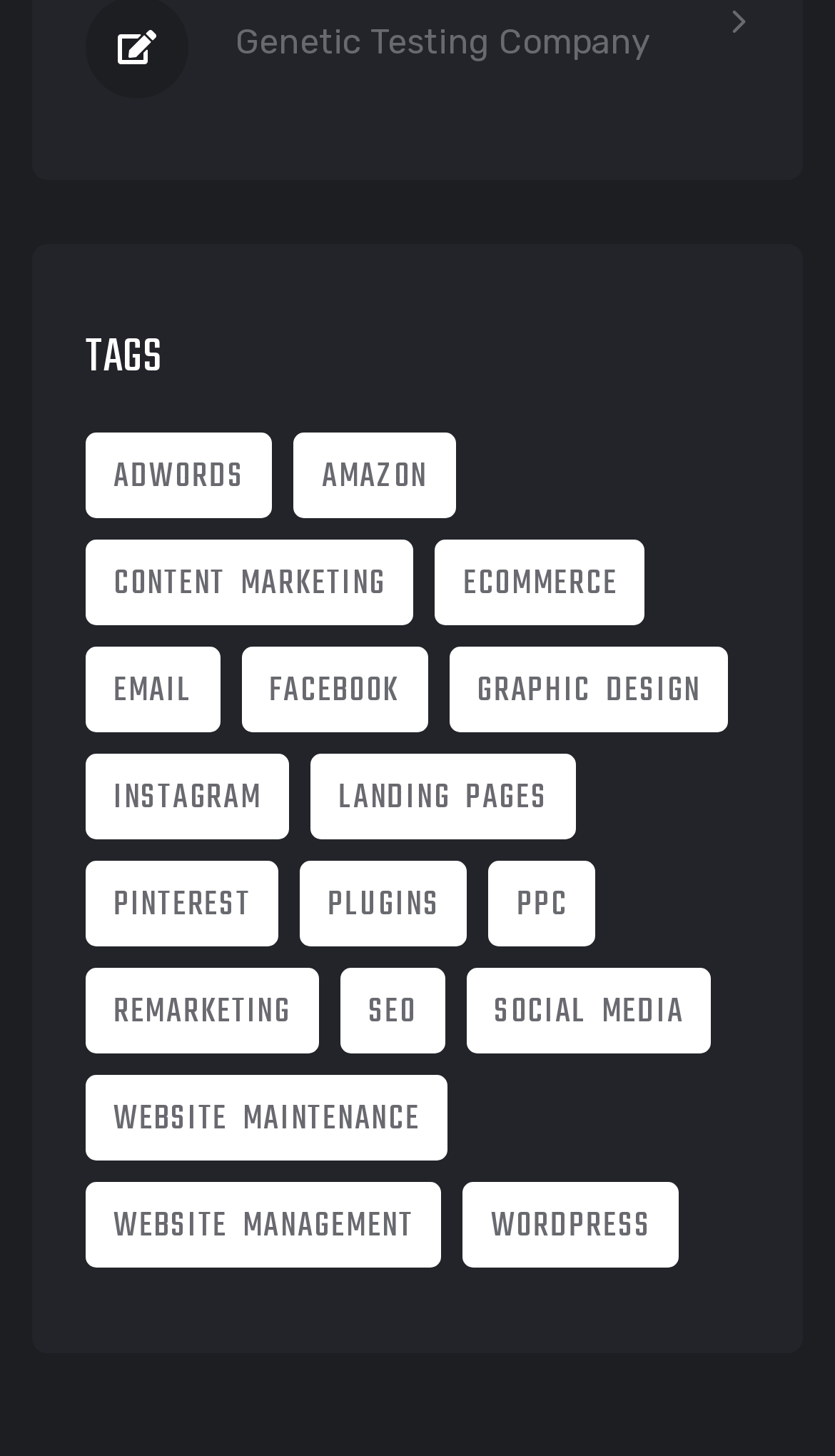Locate the bounding box coordinates of the area to click to fulfill this instruction: "Click on Adwords". The bounding box should be presented as four float numbers between 0 and 1, in the order [left, top, right, bottom].

[0.103, 0.296, 0.326, 0.355]